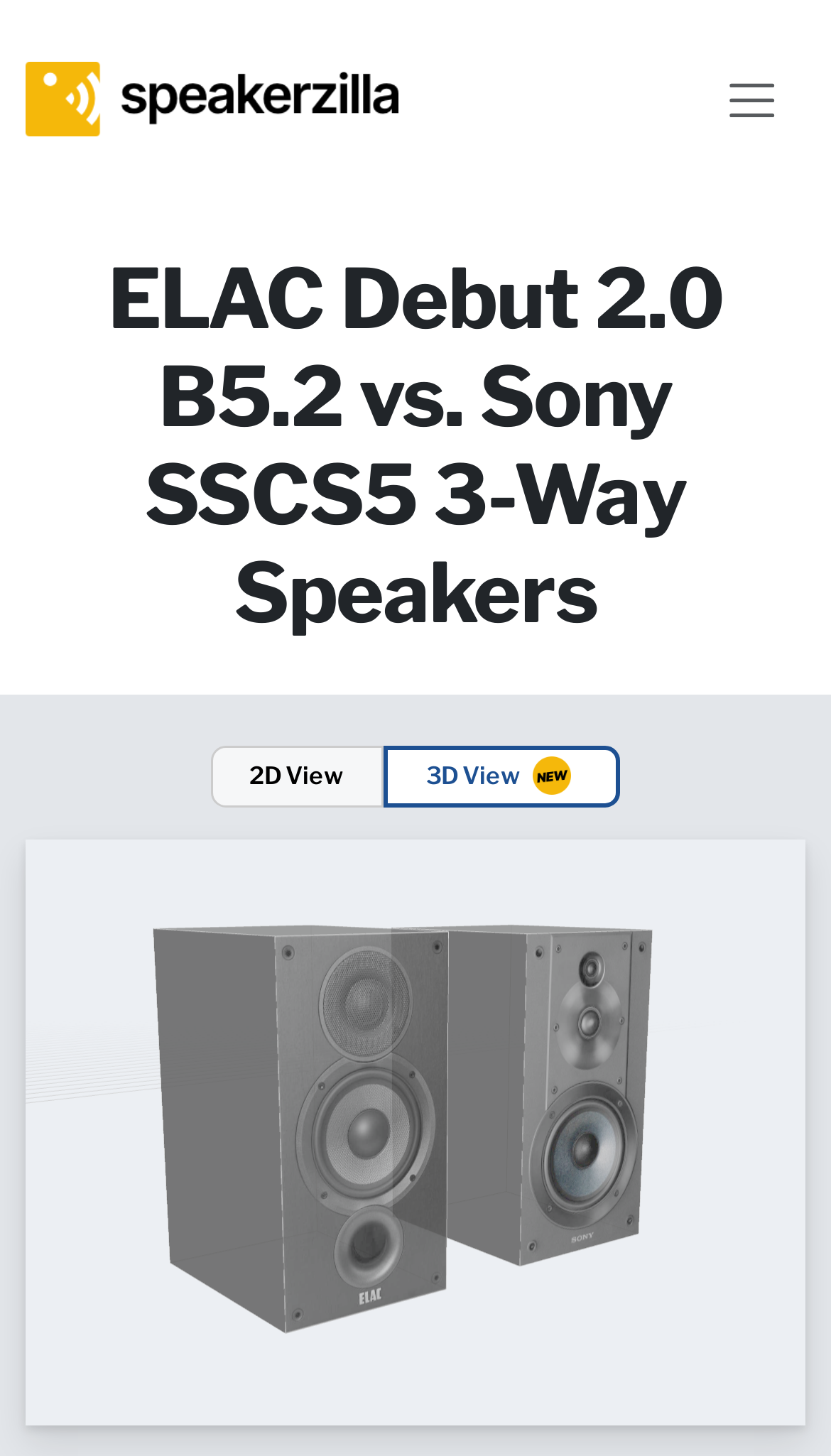Please use the details from the image to answer the following question comprehensively:
What is the logo on the top left?

I looked at the top left corner of the webpage and saw an image with the text 'SpeakerZilla Logo' which is a logo.